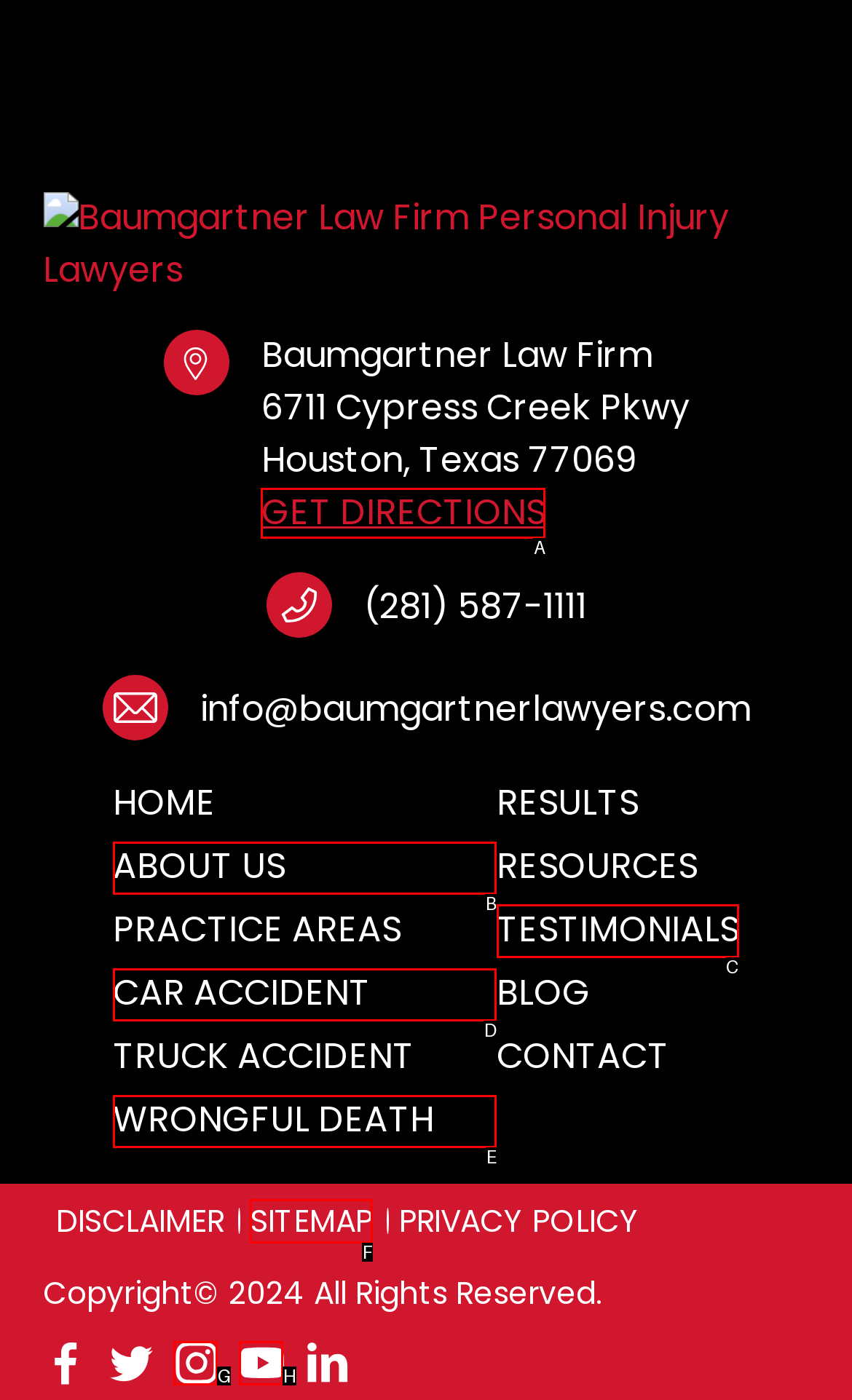Which lettered option should be clicked to perform the following task: View testimonials
Respond with the letter of the appropriate option.

C